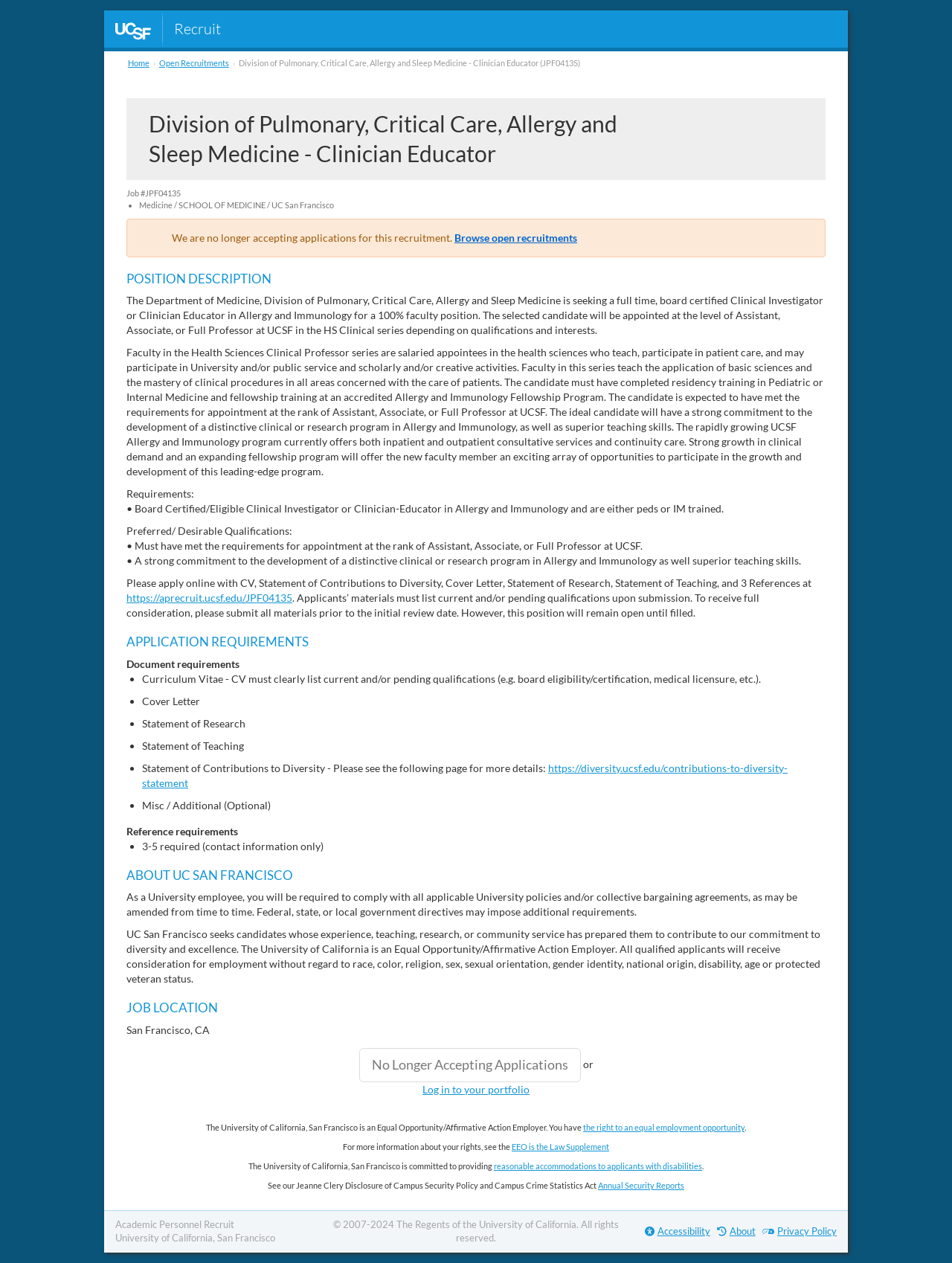Articulate a detailed summary of the webpage's content and design.

The webpage is a job posting for a faculty recruitment at the University of California, San Francisco. The page is divided into several sections, with a main content area and a footer at the bottom.

At the top of the page, there are several links, including "AP Recruit Home", "Recruit", "Home", and "Open Recruitments", which are likely navigation links. Below these links, there is a heading that reads "Division of Pulmonary, Critical Care, Allergy and Sleep Medicine - Clinician Educator (JPF04135)".

The main content area is divided into several sections, including "POSITION DESCRIPTION", "APPLICATION REQUIREMENTS", and "ABOUT UC SAN FRANCISCO". The "POSITION DESCRIPTION" section provides a detailed description of the job, including the responsibilities and qualifications required. The "APPLICATION REQUIREMENTS" section lists the documents required for the application, including a curriculum vitae, cover letter, and statement of research.

The "ABOUT UC SAN FRANCISCO" section provides information about the university and its commitment to diversity and excellence. There is also a section that lists the job location as San Francisco, CA.

In the footer, there are several links, including "Log in to your portfolio", "EEO is the Law Supplement", and "Annual Security Reports". There is also a statement about the university's commitment to providing reasonable accommodations to applicants with disabilities.

Overall, the webpage is a detailed job posting that provides information about the position, the application requirements, and the university.